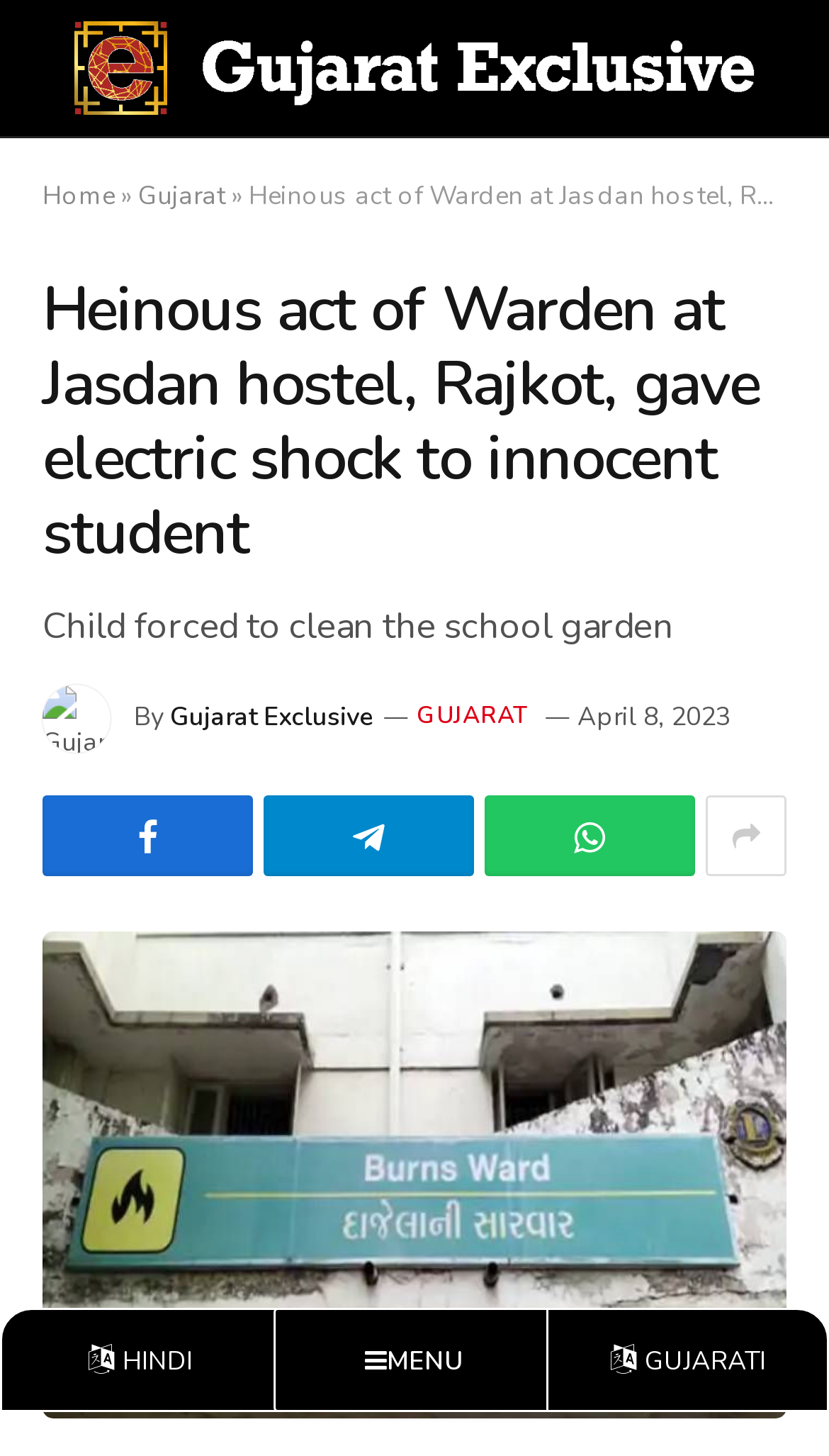What is the date of the incident?
Look at the screenshot and respond with a single word or phrase.

April 8, 2023